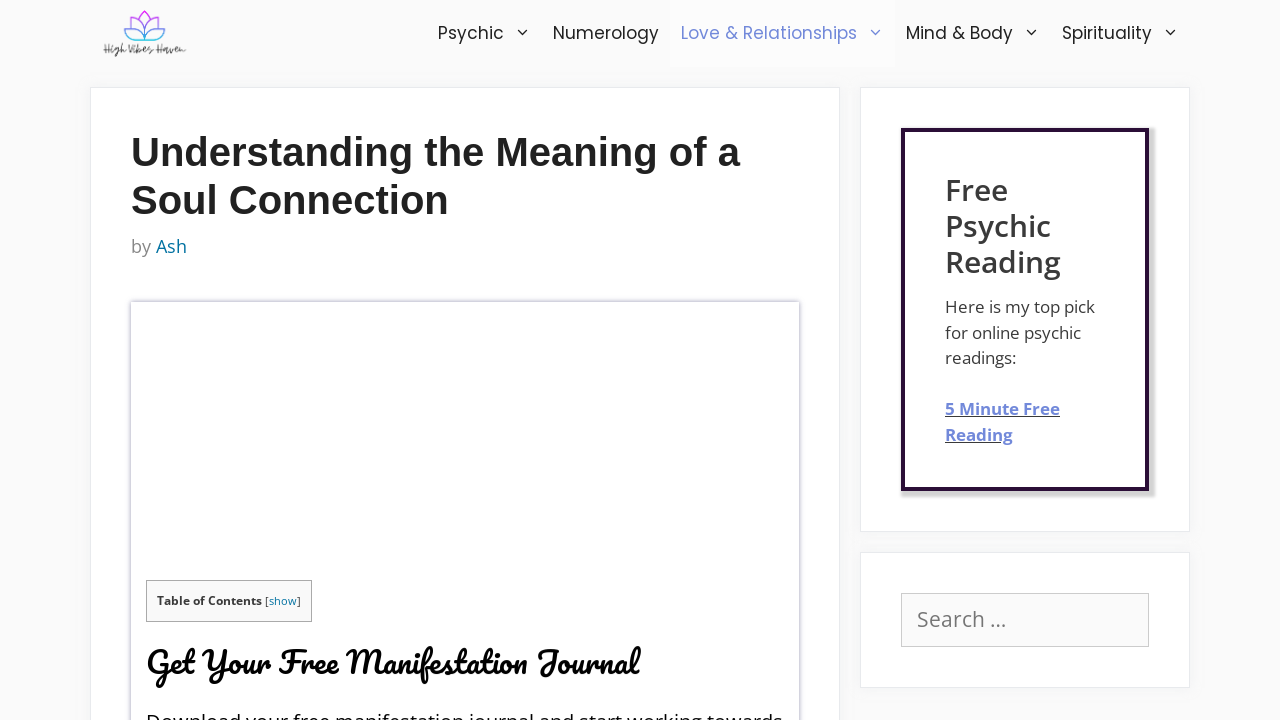Please give the bounding box coordinates of the area that should be clicked to fulfill the following instruction: "Click on the '5 Minute Free Reading' link". The coordinates should be in the format of four float numbers from 0 to 1, i.e., [left, top, right, bottom].

[0.738, 0.551, 0.828, 0.619]